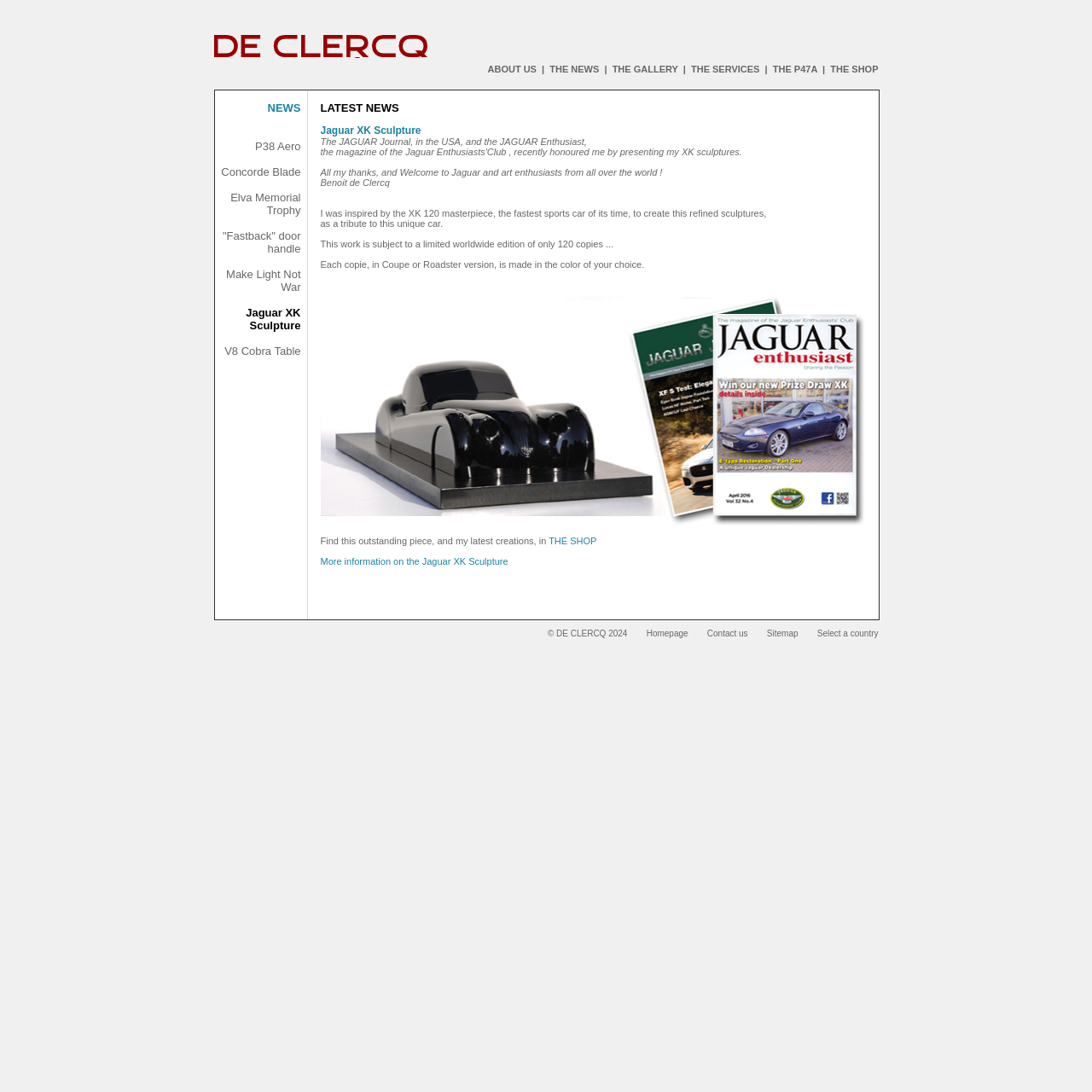Using the webpage screenshot, find the UI element described by Facebook. Provide the bounding box coordinates in the format (top-left x, top-left y, bottom-right x, bottom-right y), ensuring all values are floating point numbers between 0 and 1.

None